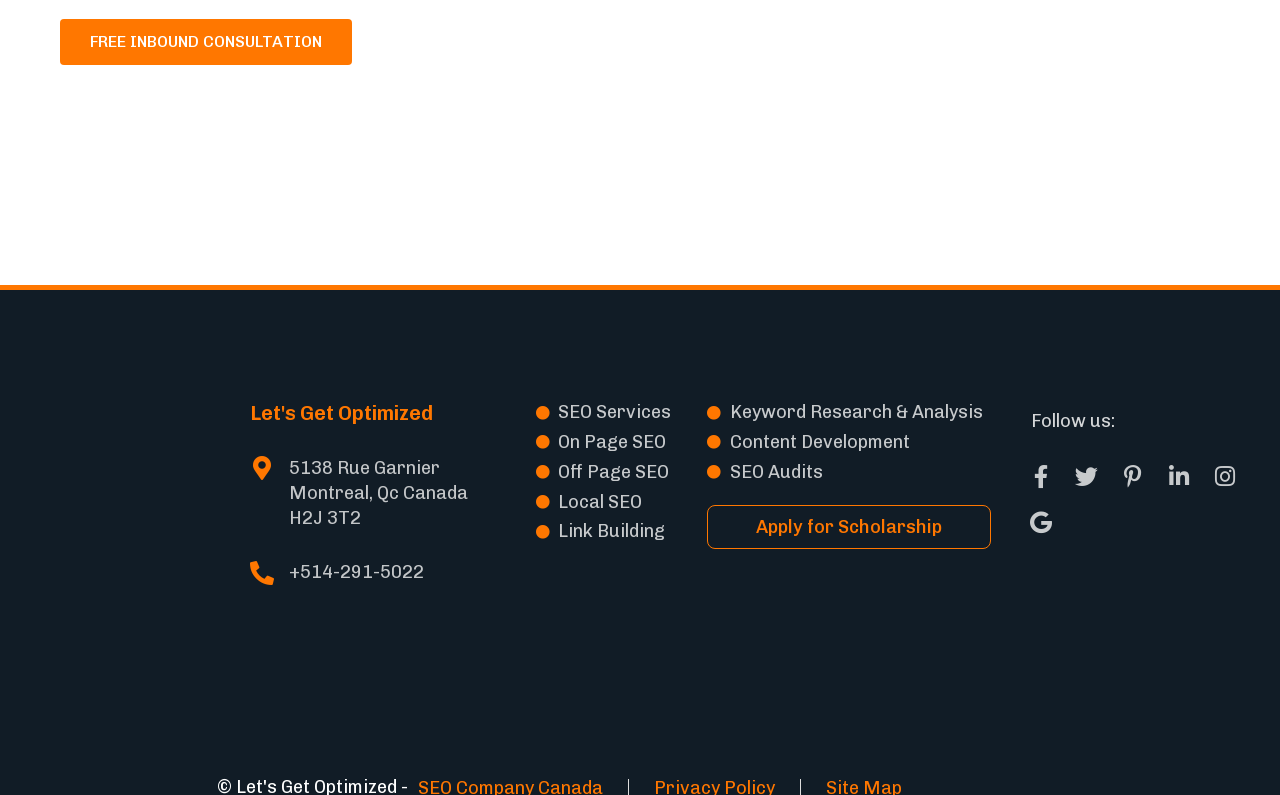Identify the bounding box coordinates of the specific part of the webpage to click to complete this instruction: "Apply for Scholarship".

[0.552, 0.635, 0.774, 0.69]